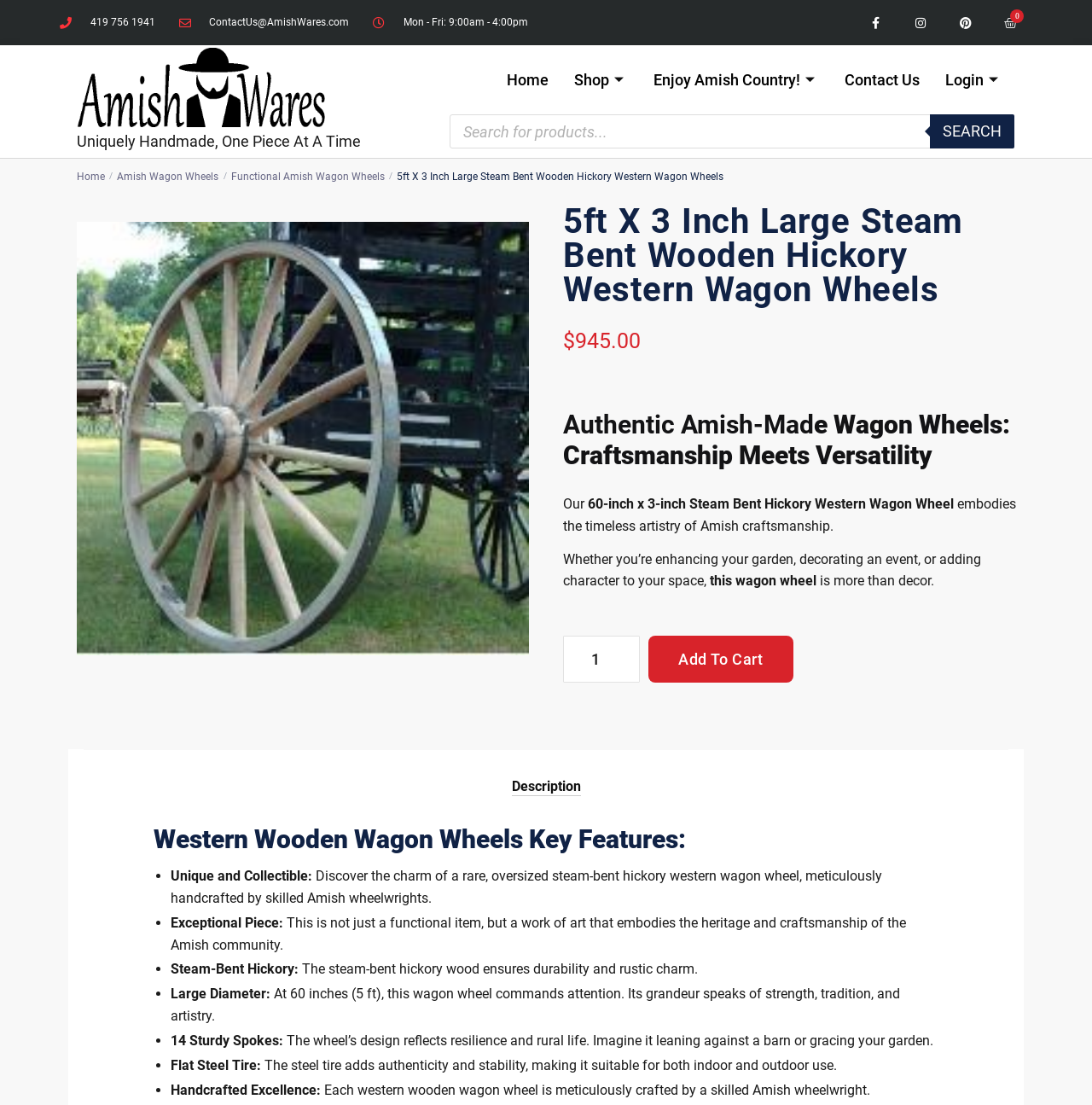Respond to the following query with just one word or a short phrase: 
What is the diameter of the wagon wheel?

60 inches